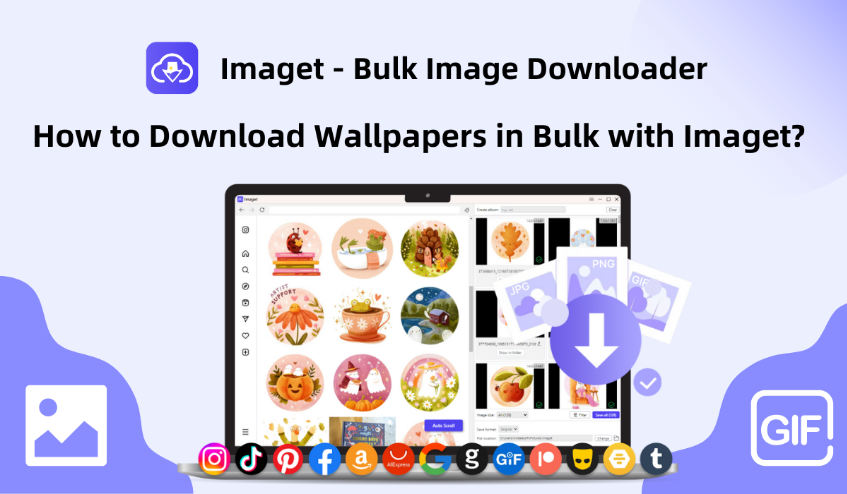Elaborate on all the features and components visible in the image.

The image illustrates a user-friendly interface for Imaget, a bulk image downloader designed to simplify the downloading of wallpapers. It prominently features the question, “How to Download Wallpapers in Bulk with Imaget?” displayed above a laptop screen showcasing a colorful array of wallpapers including vibrant illustrations and seasonal designs. Below the laptop, various social media icons—Instagram, Pinterest, Facebook, and others—indicate sharing options, while graphical elements suggest different file formats for downloads (such as JPG and PNG). This captivating visual underscores the convenience Imaget offers for efficiently personalizing digital spaces by downloading multiple wallpapers in one go.